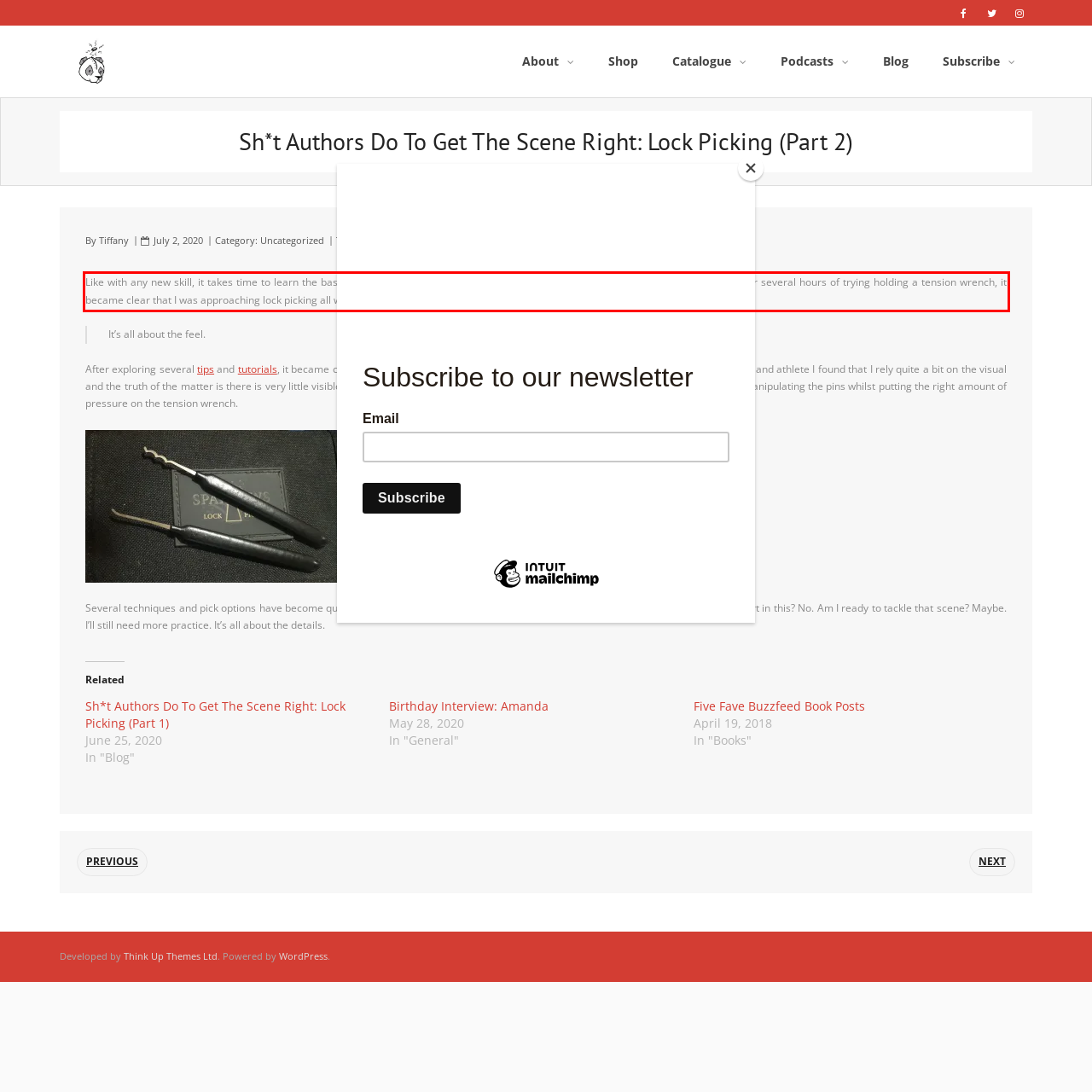Analyze the screenshot of a webpage where a red rectangle is bounding a UI element. Extract and generate the text content within this red bounding box.

Like with any new skill, it takes time to learn the basics and make solid strides towards progress. Last week was nothing, but play and after several hours of trying holding a tension wrench, it became clear that I was approaching lock picking all wrong.